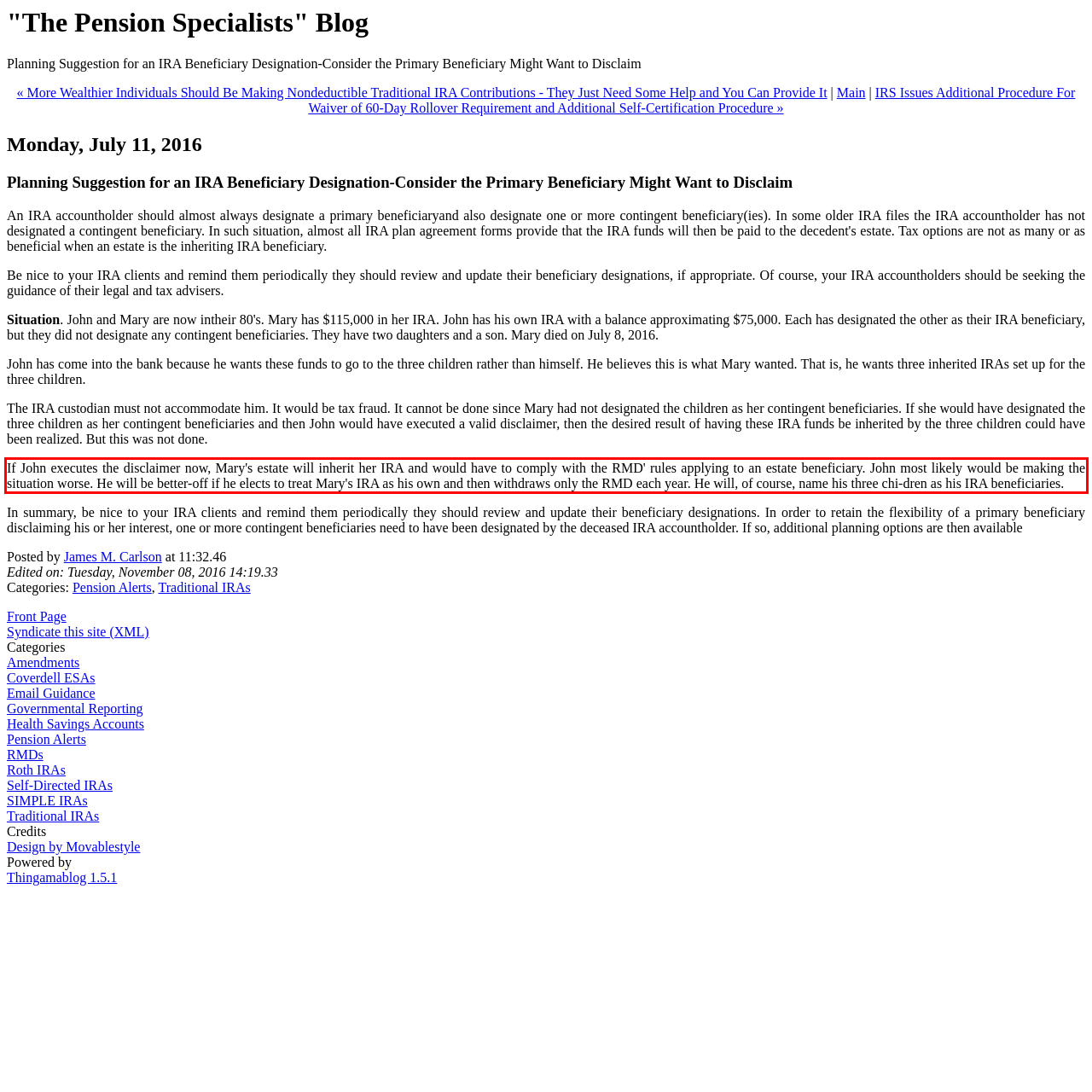You are given a webpage screenshot with a red bounding box around a UI element. Extract and generate the text inside this red bounding box.

If John executes the disclaimer now, Mary's estate will inherit her IRA and would have to comply with the RMD' rules applying to an estate beneficiary. John most likely would be making the situation worse. He will be better-off if he elects to treat Mary's IRA as his own and then withdraws only the RMD each year. He will, of course, name his three chi-dren as his IRA beneficiaries.